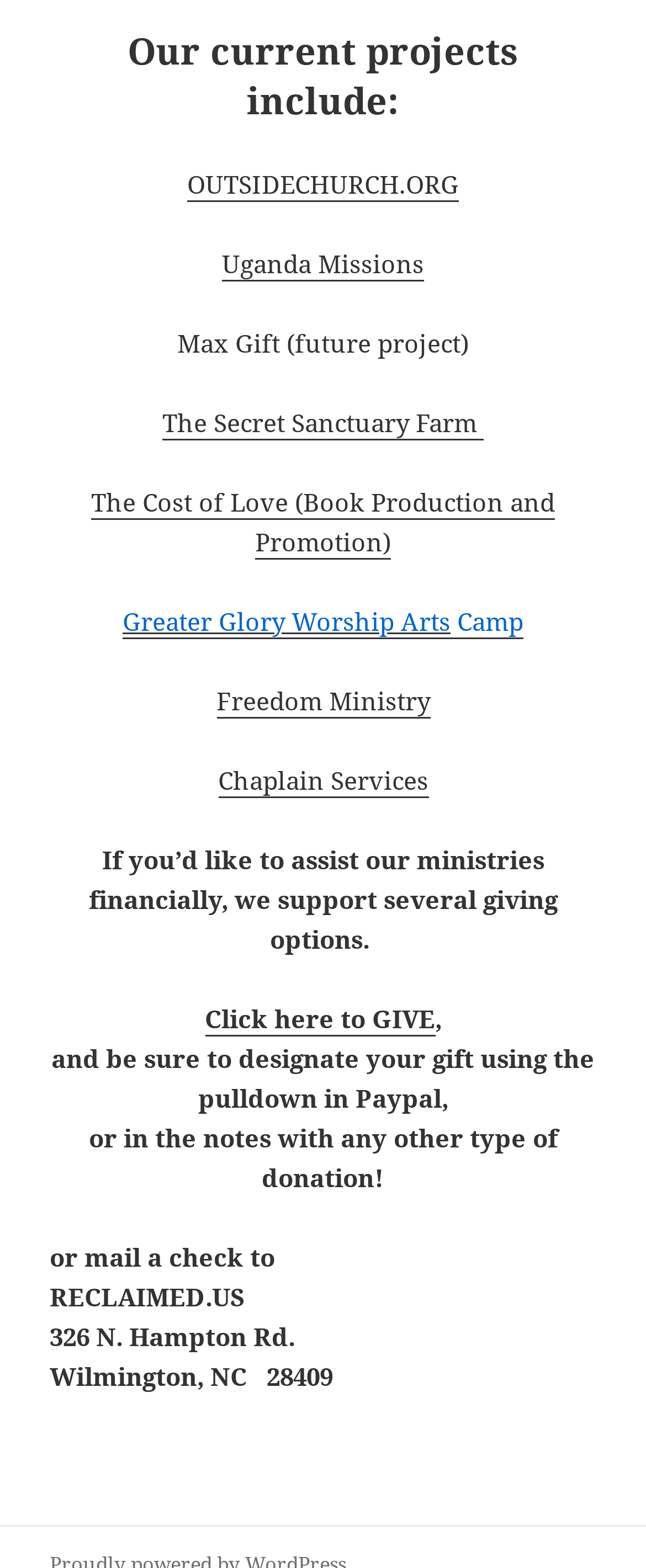What is the name of the book production and promotion project?
With the help of the image, please provide a detailed response to the question.

The name of the book production and promotion project mentioned on the webpage is 'The Cost of Love', which can be found by looking at the link provided under the 'Our current projects include:' heading.